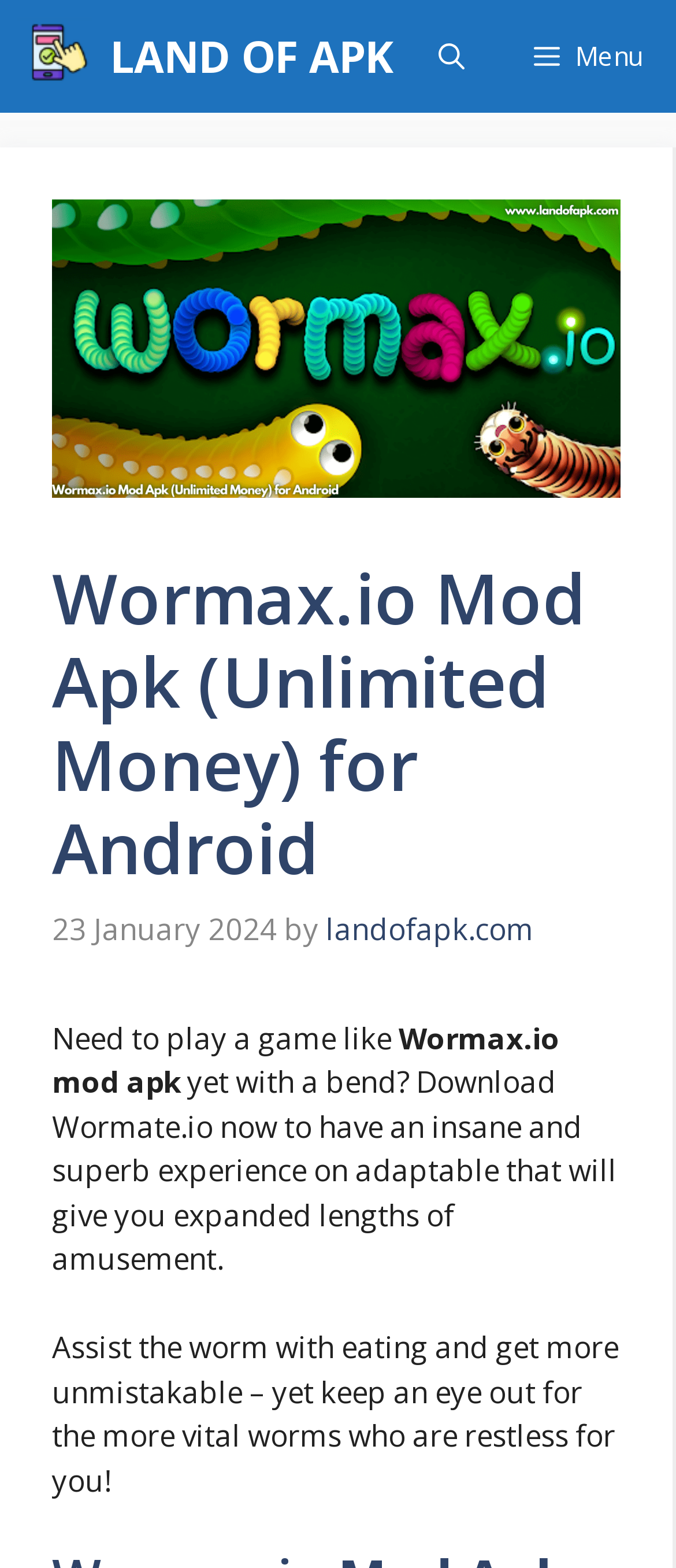Refer to the screenshot and answer the following question in detail:
What is the date of the post?

I found the answer by examining the time element in the header section, which displays the date '23 January 2024'.